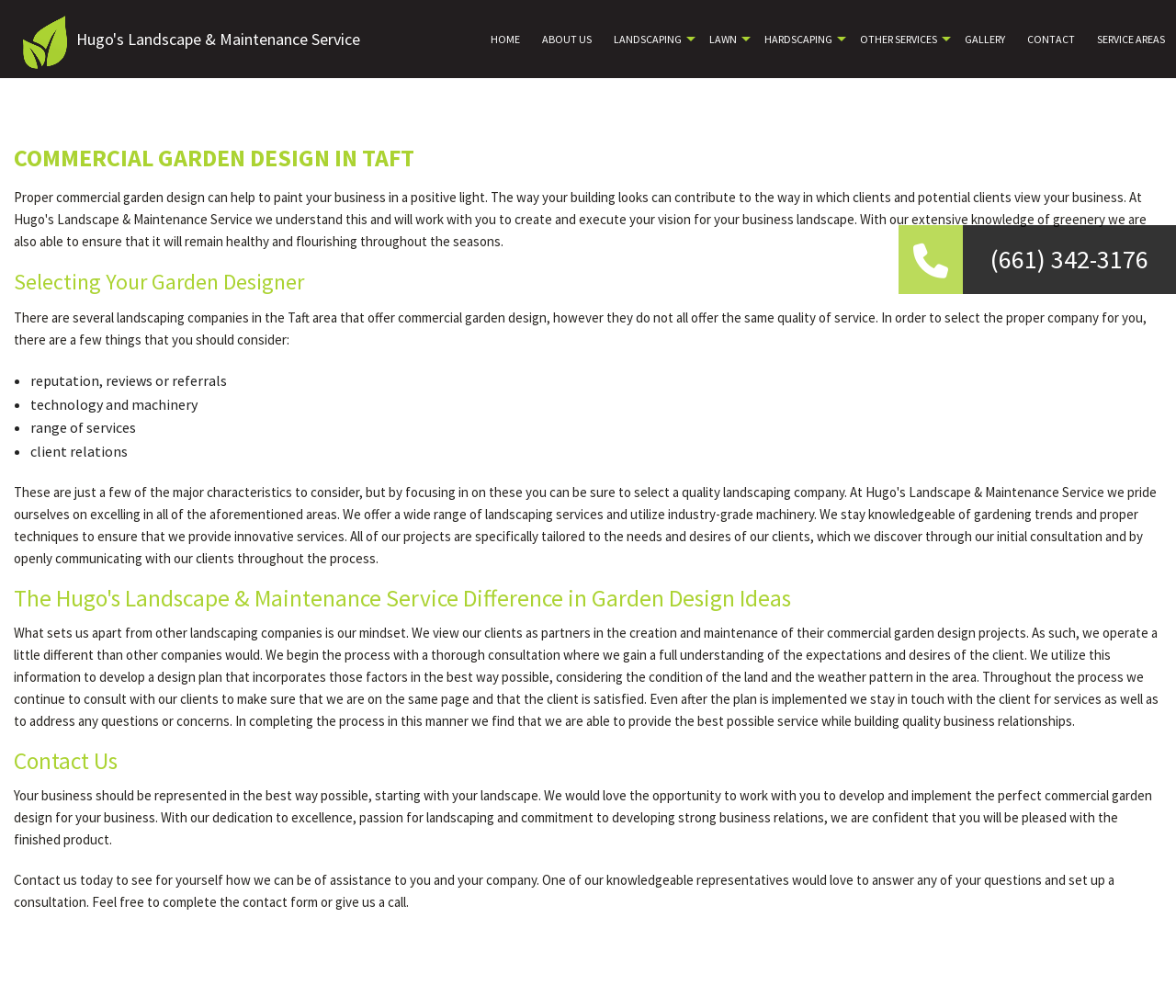Please provide a comprehensive response to the question based on the details in the image: What is the approach of Hugo's Landscape & Maintenance Service?

I found the answer by reading the webpage content that describes the approach of Hugo's Landscape & Maintenance Service, which involves partnering with clients, conducting thorough consultations, developing a design plan, implementing the plan, and providing maintenance services.